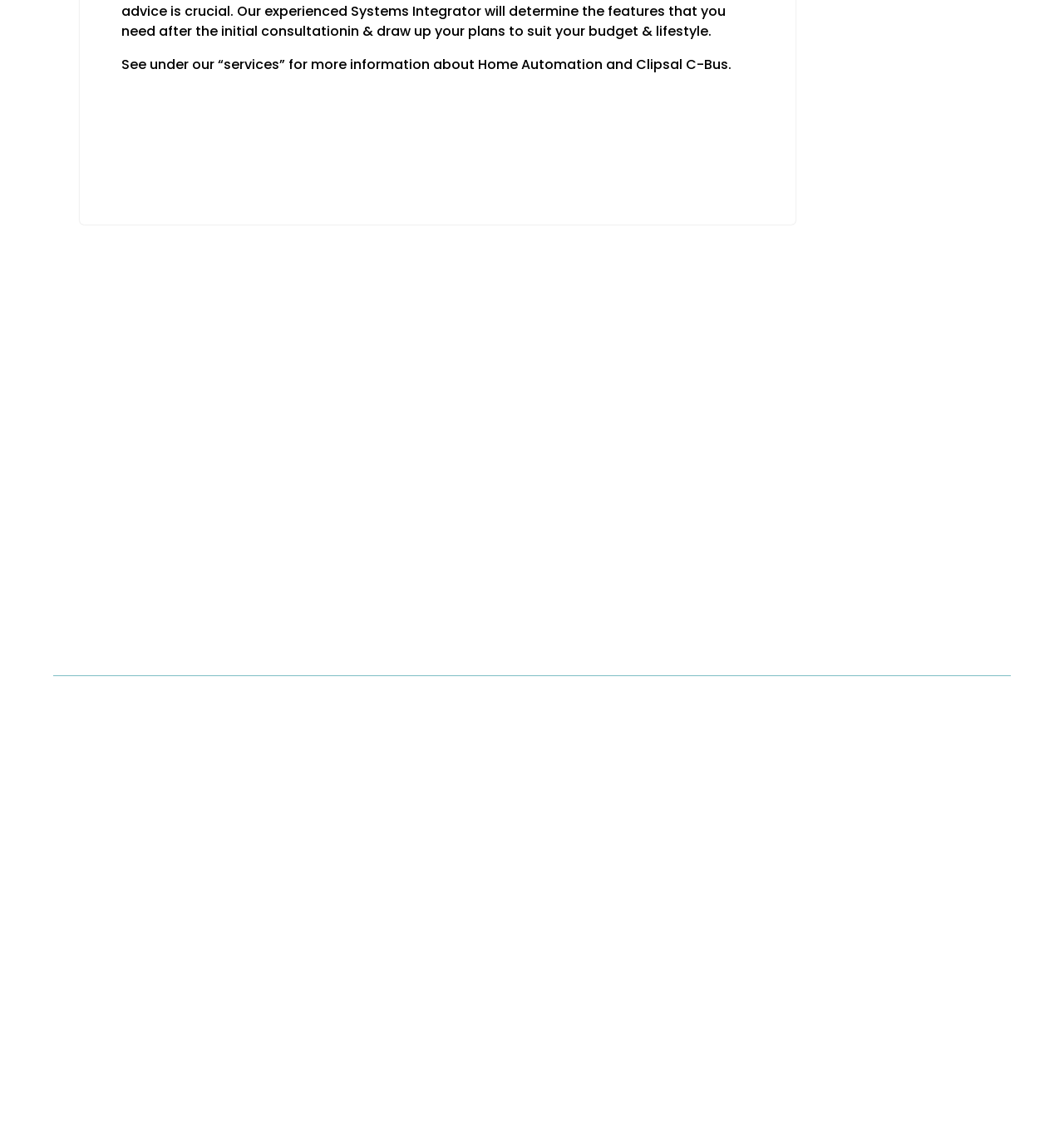What are the working hours of the company?
Give a single word or phrase answer based on the content of the image.

Monday to Friday : 6:00 AM – 6:00 PM